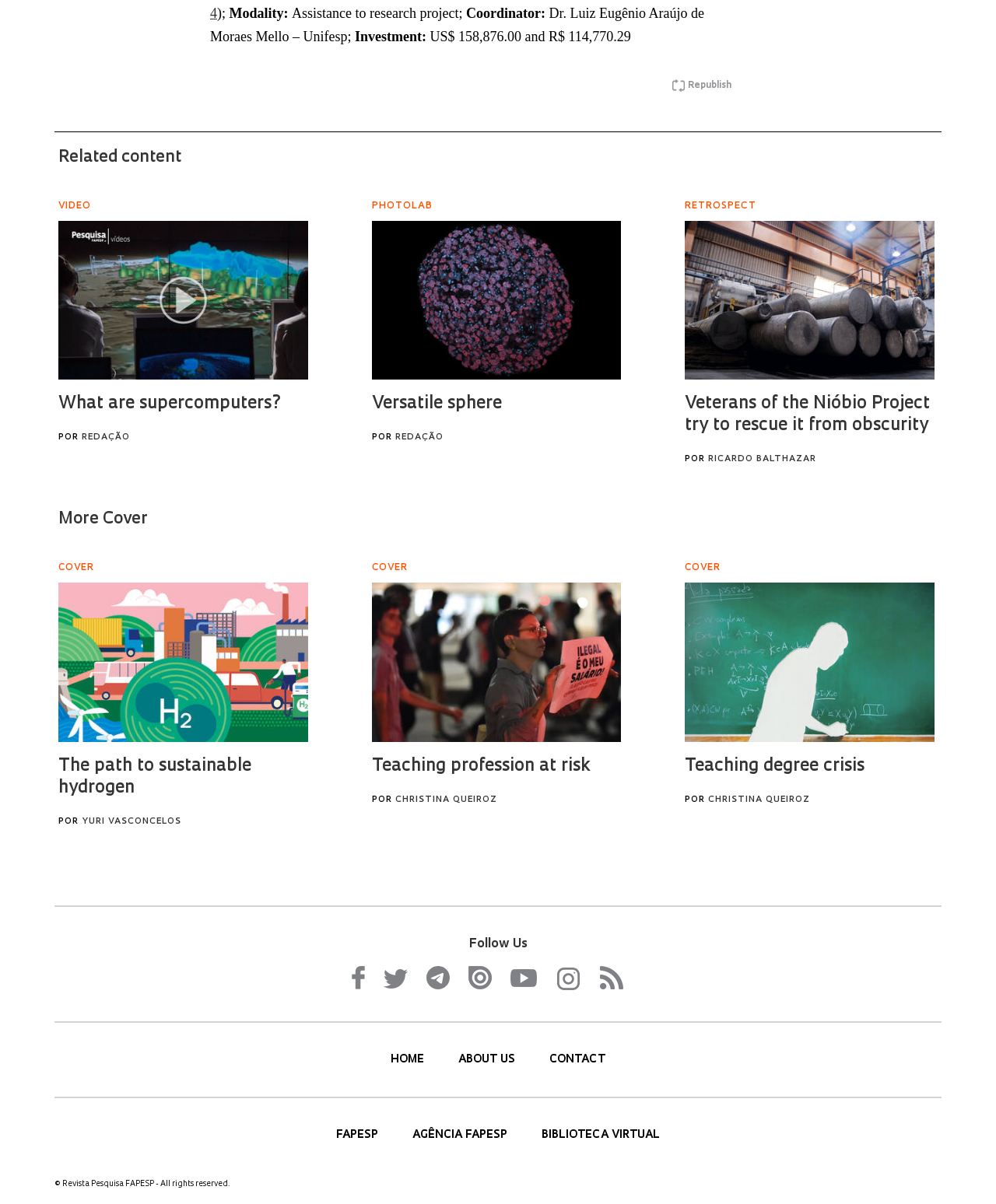Identify the bounding box coordinates of the clickable region required to complete the instruction: "Click on the 'Chats' link". The coordinates should be given as four float numbers within the range of 0 and 1, i.e., [left, top, right, bottom].

None